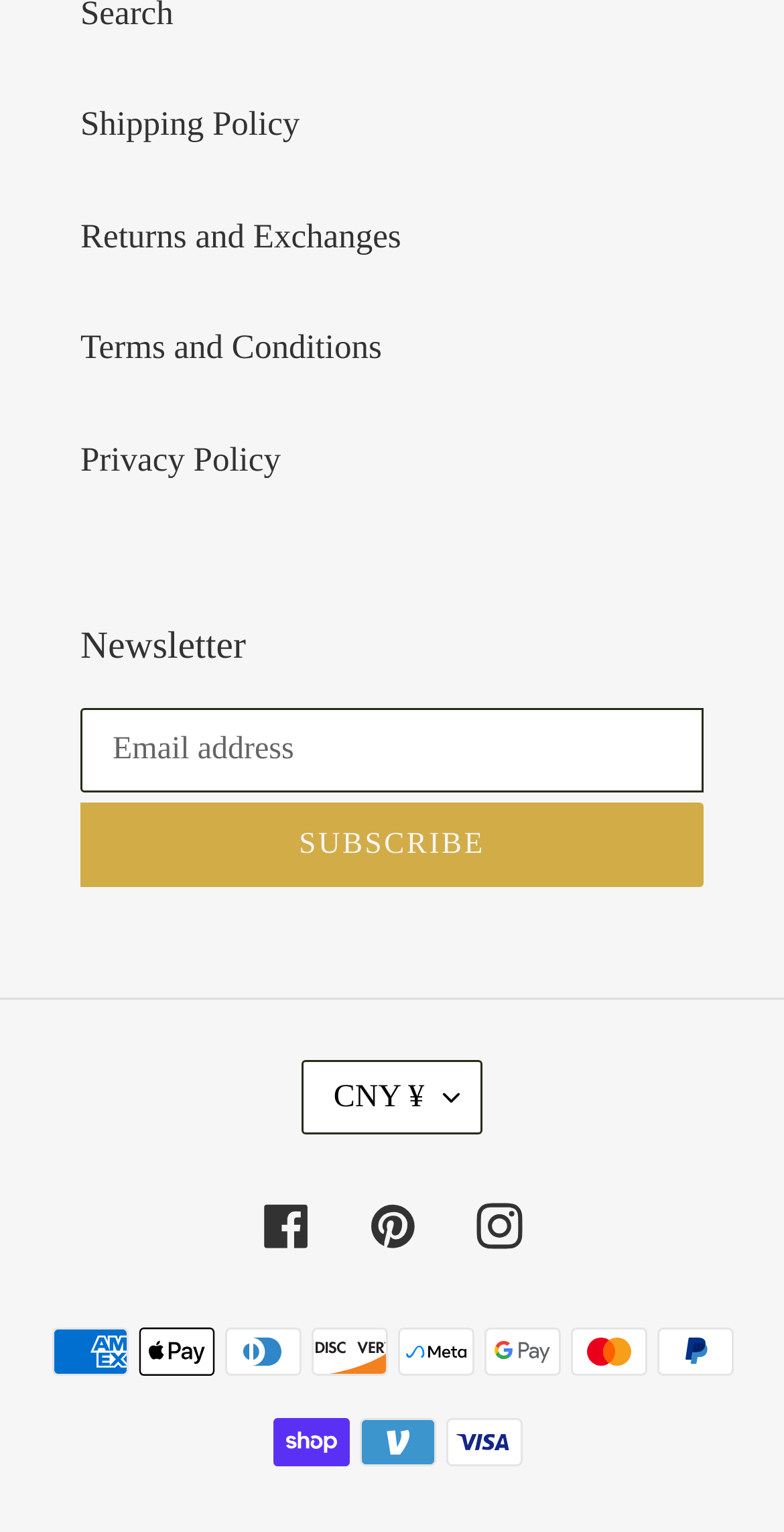Please find the bounding box coordinates for the clickable element needed to perform this instruction: "Select CNY ¥ as currency".

[0.384, 0.692, 0.616, 0.74]